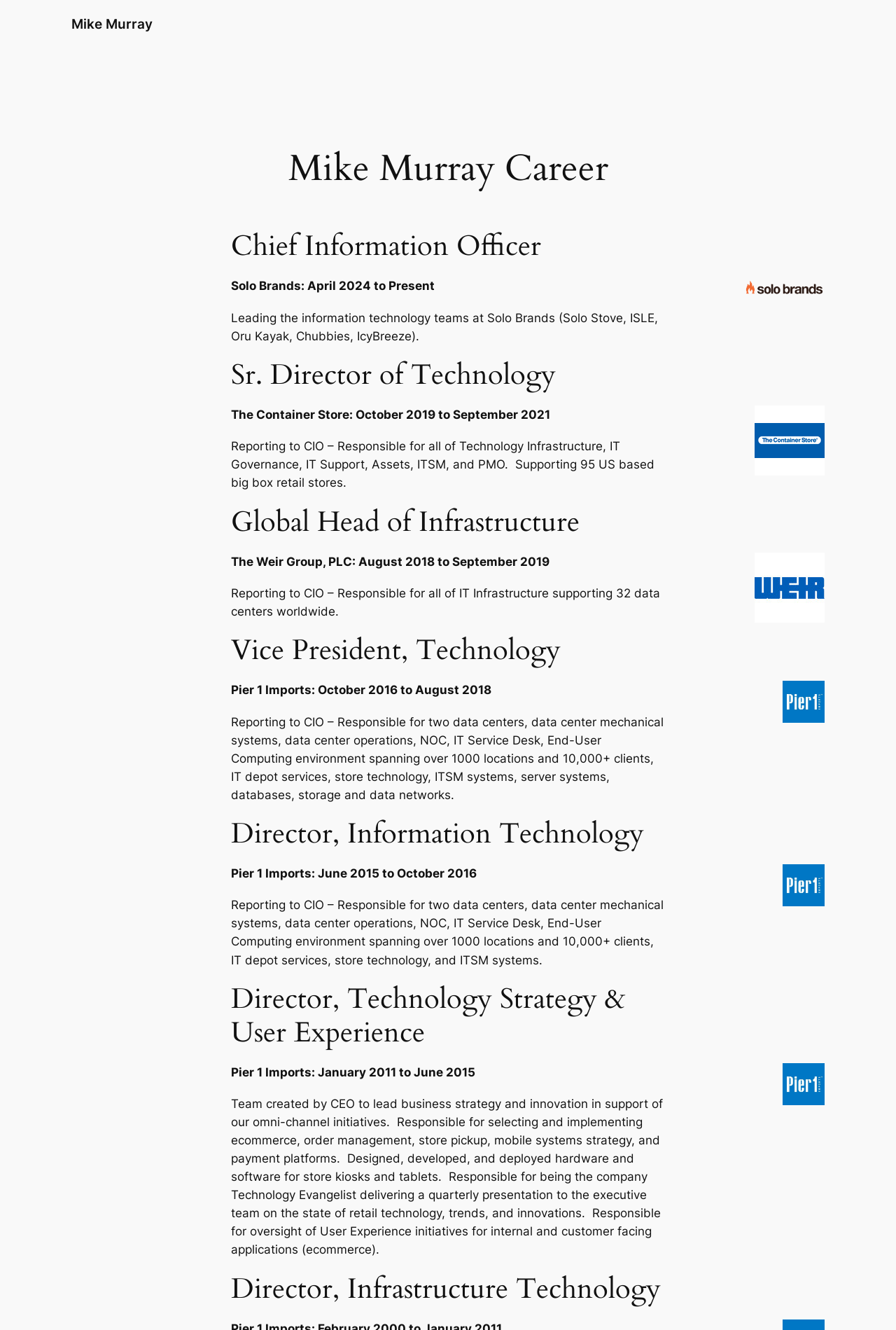Give a short answer to this question using one word or a phrase:
How many companies has Mike Murray worked for?

At least 4